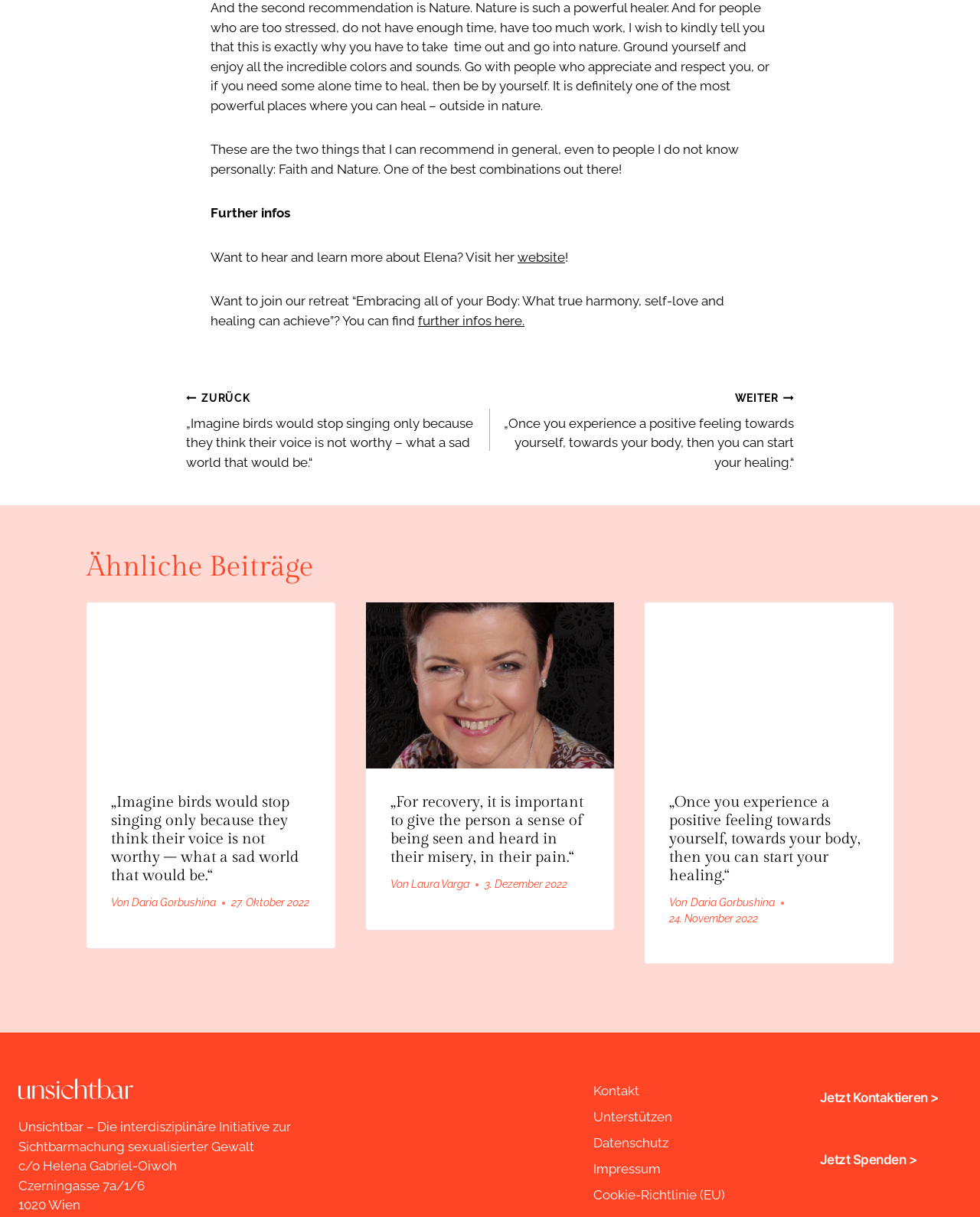Find the bounding box coordinates of the element you need to click on to perform this action: 'Join the retreat'. The coordinates should be represented by four float values between 0 and 1, in the format [left, top, right, bottom].

[0.427, 0.257, 0.535, 0.269]